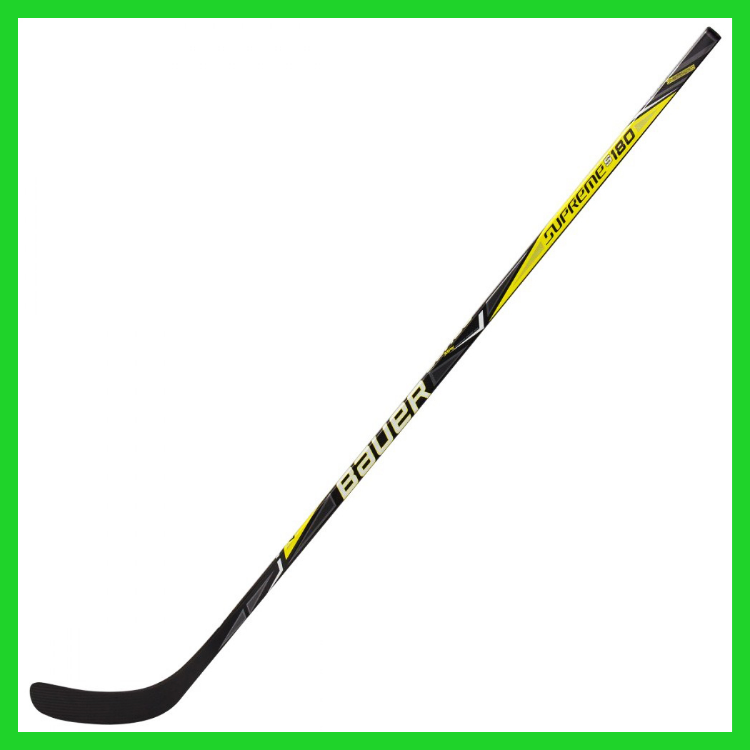What is the material used in the construction of the hockey stick?
Please respond to the question thoroughly and include all relevant details.

According to the caption, the hockey stick's construction utilizes an upgraded two-piece design enhanced with full 3K carbon, making it not only lighter but also more durable compared to its predecessor.